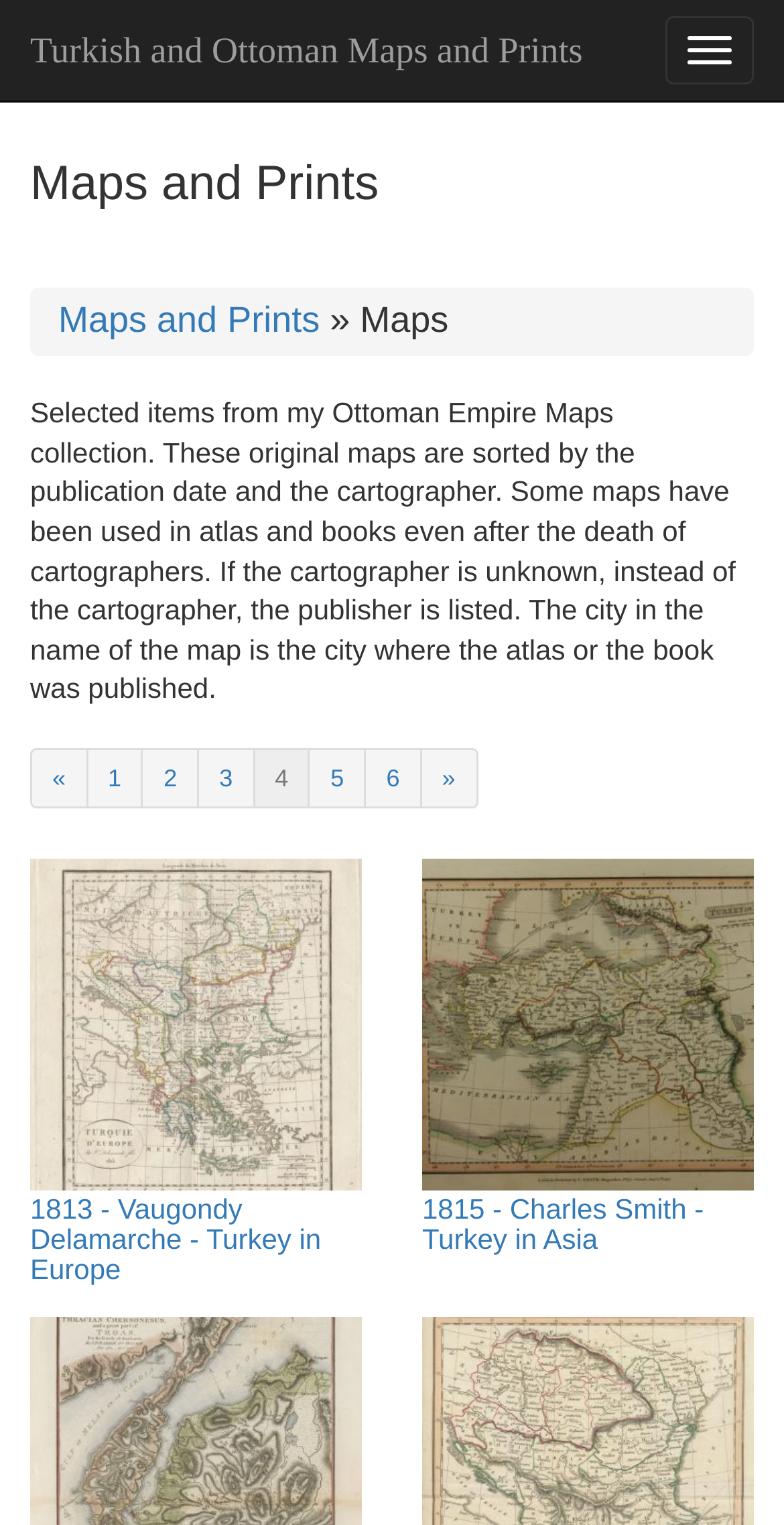Identify and provide the bounding box coordinates of the UI element described: "4". The coordinates should be formatted as [left, top, right, bottom], with each number being a float between 0 and 1.

[0.322, 0.49, 0.396, 0.53]